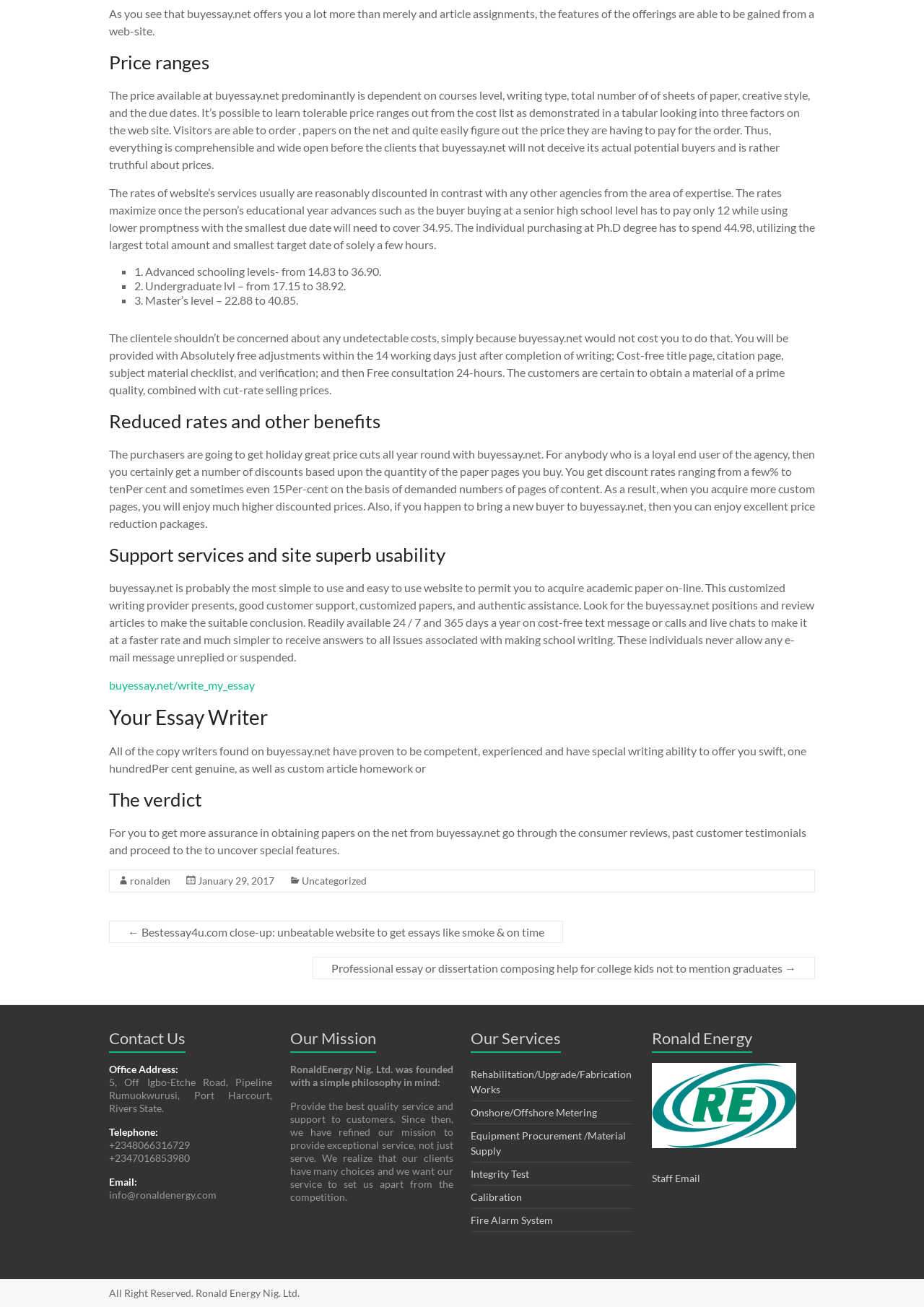Find the bounding box coordinates for the UI element whose description is: "Rehabilitation/Upgrade/Fabrication Works". The coordinates should be four float numbers between 0 and 1, in the format [left, top, right, bottom].

[0.509, 0.817, 0.684, 0.838]